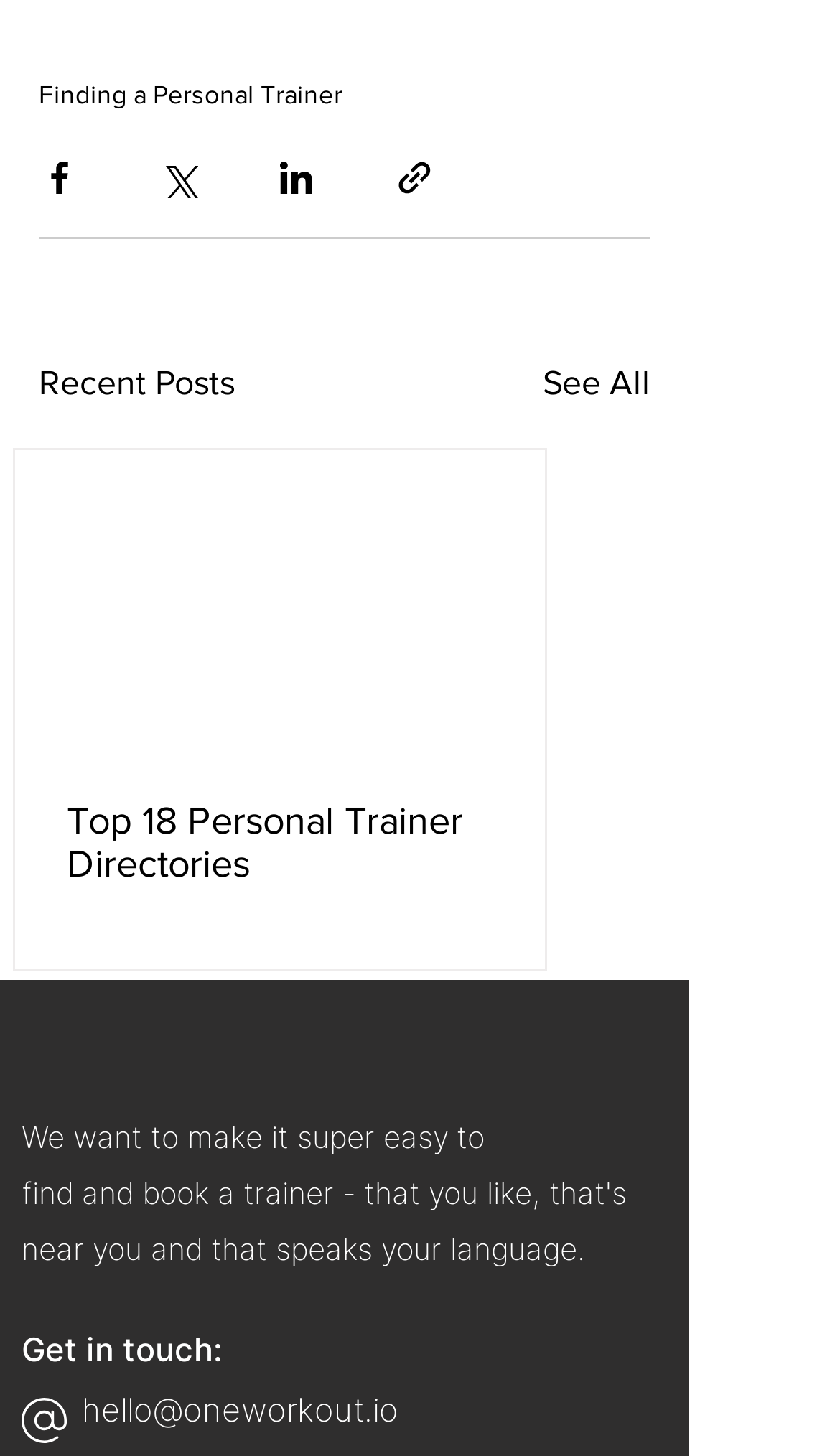Please provide the bounding box coordinates for the element that needs to be clicked to perform the following instruction: "Find a personal trainer". The coordinates should be given as four float numbers between 0 and 1, i.e., [left, top, right, bottom].

[0.046, 0.054, 0.408, 0.075]